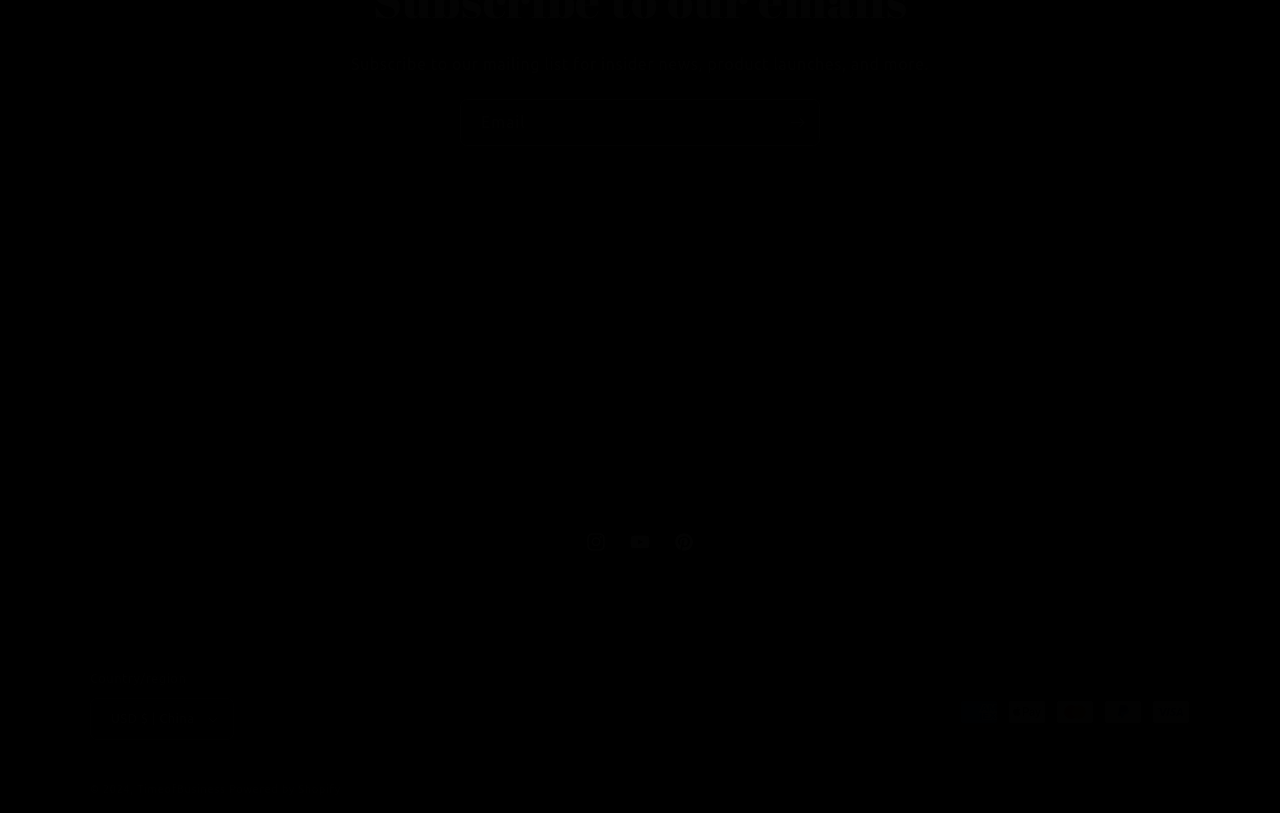What is the main focus of the team?
Using the image, give a concise answer in the form of a single word or short phrase.

content marketing, and SEO optimization